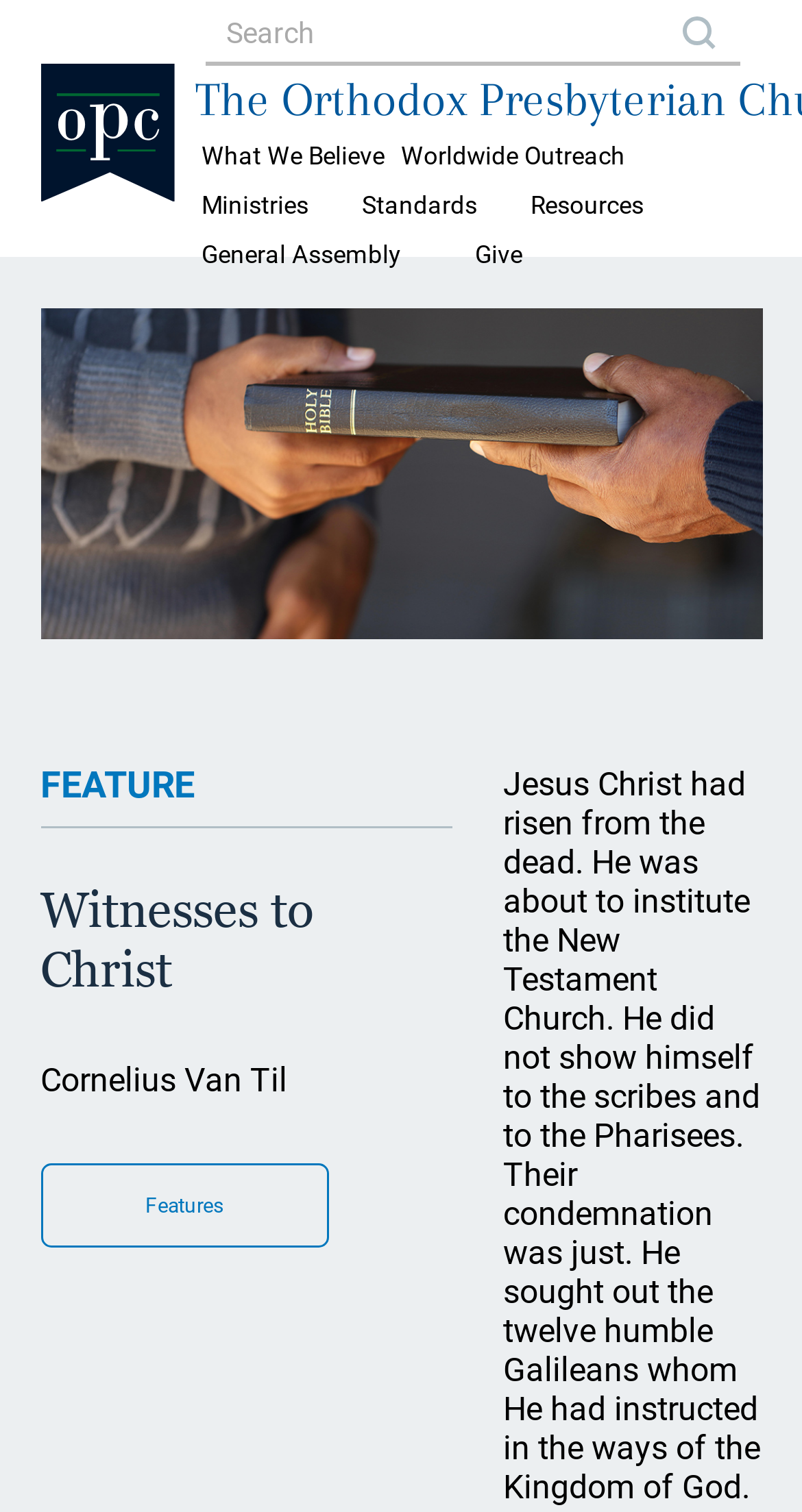Answer this question using a single word or a brief phrase:
What is the name of the church?

Orthodox Presbyterian Church